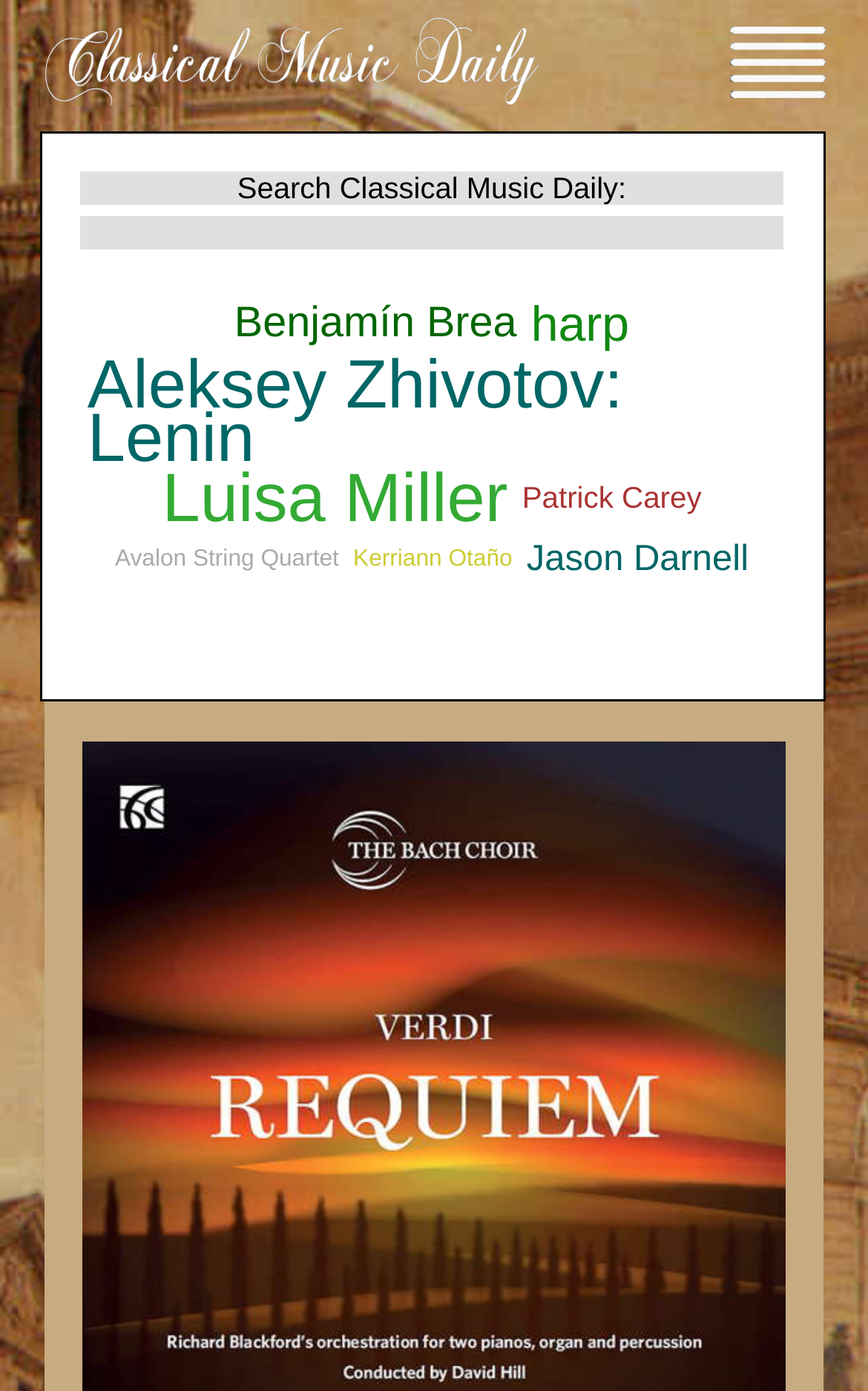How many images are on the webpage? Analyze the screenshot and reply with just one word or a short phrase.

2